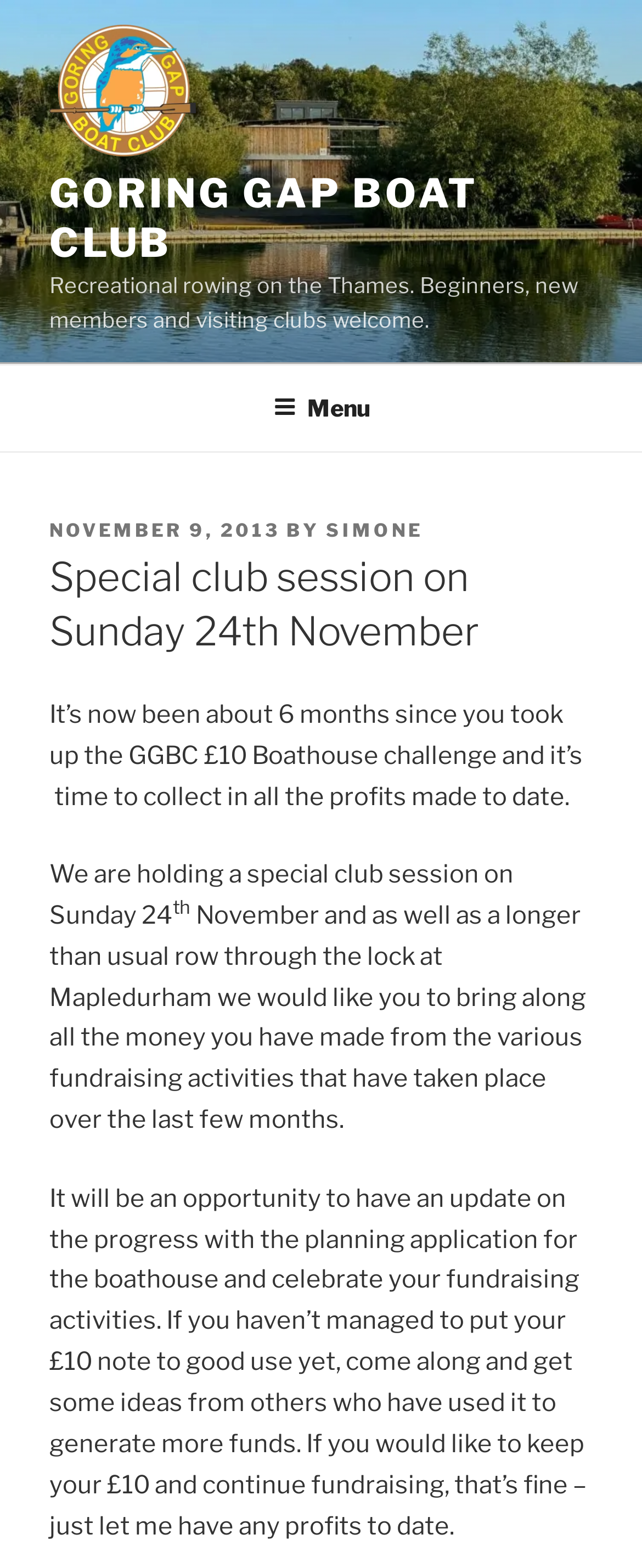What is the purpose of the special club session?
Look at the screenshot and provide an in-depth answer.

The purpose of the special club session can be inferred from the text on the webpage, which mentions collecting profits from fundraising activities and celebrating fundraising efforts.